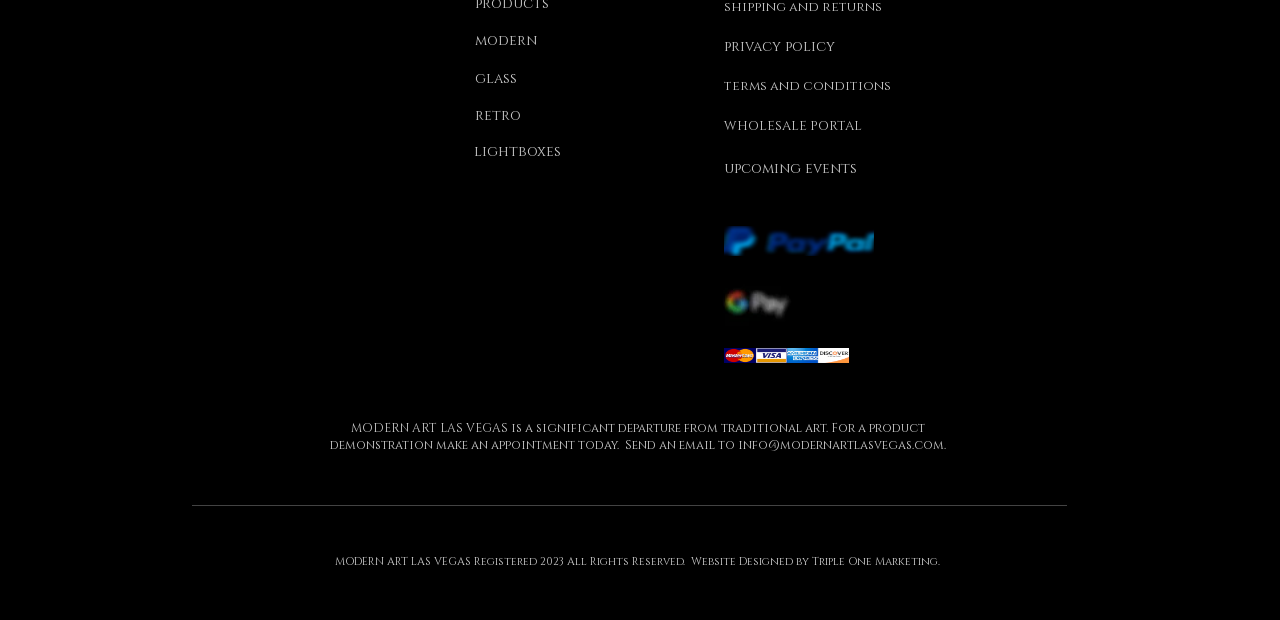Locate the bounding box coordinates of the element that should be clicked to fulfill the instruction: "contact via email".

[0.577, 0.705, 0.738, 0.73]